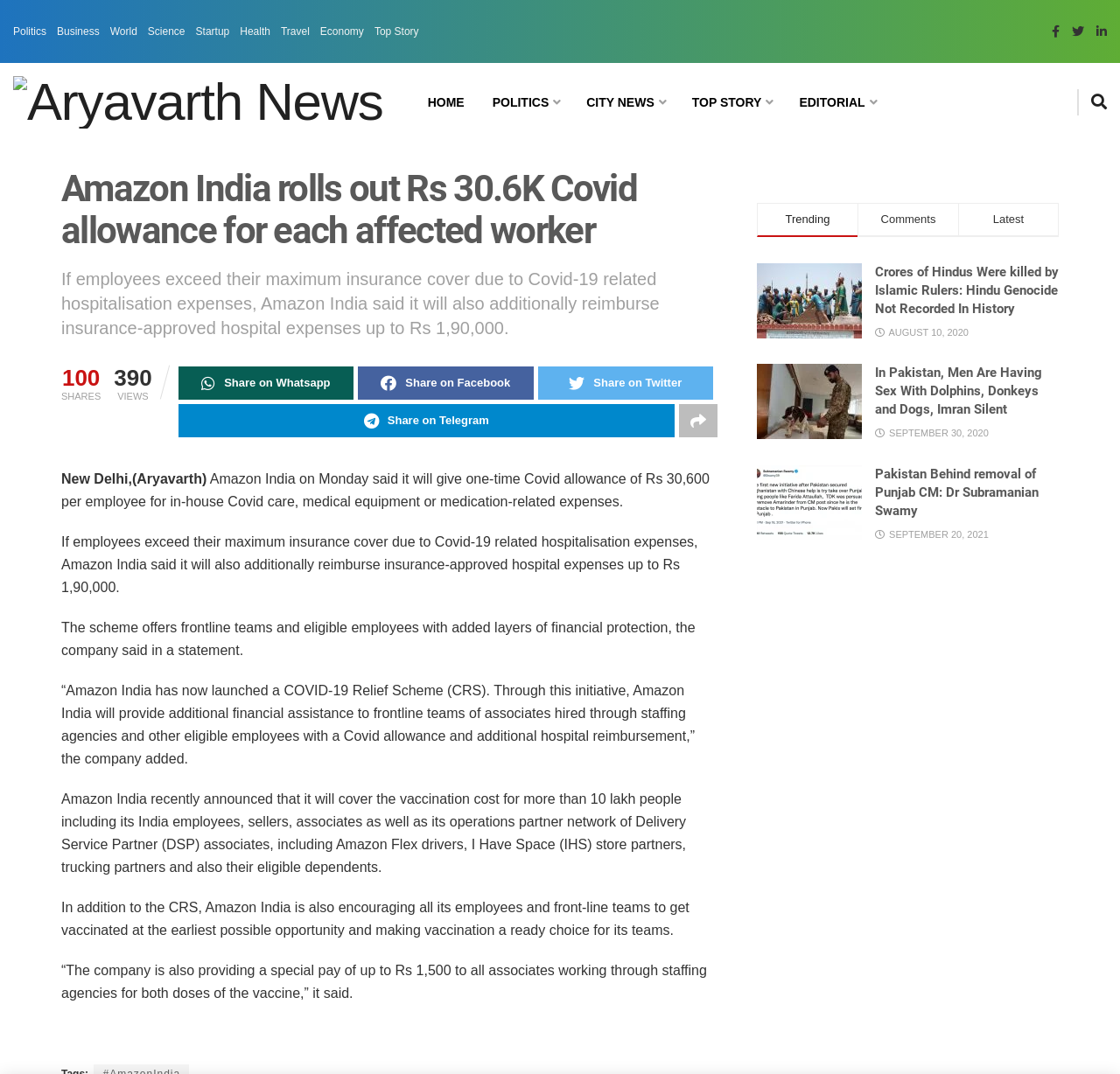Detail the webpage's structure and highlights in your description.

This webpage is an article from Aryavarth News, with the title "Amazon India Rolls Out Rs 30.6K Covid Allowance For Each Affected Worker". At the top, there are several links to different categories, including Politics, Business, World, Science, Startup, Health, Travel, Economy, and Top Story. Below these links, there is a logo of Aryavarth News, accompanied by a link to the homepage.

The main article is divided into several sections. The first section has a heading that summarizes the article, followed by a paragraph of text that explains Amazon India's new Covid allowance policy. Below this, there are several social media links to share the article on WhatsApp, Facebook, Twitter, and Telegram.

The next section has a heading that provides more details about the policy, followed by several paragraphs of text that explain the benefits and eligibility criteria. There are also several static text elements that display numbers, such as "100" and "390", which likely represent the number of shares and views of the article, respectively.

On the right side of the page, there are several links to trending articles, including "Guru Gobinds son bricked alive and then killed", "Crores of Hindus Were killed by Islamic Rulers: Hindu Genocide Not Recorded In History", and "In Pakistan, Men Are Having Sex With Dolphins, Donkeys and Dogs, Imran Silent". Each of these links has an accompanying image and a heading that summarizes the article.

At the bottom of the page, there are several links to other articles, including "Pakistan Behind removal of Punjab CM: Dr Subramanian Swamy", each with an accompanying image and heading.